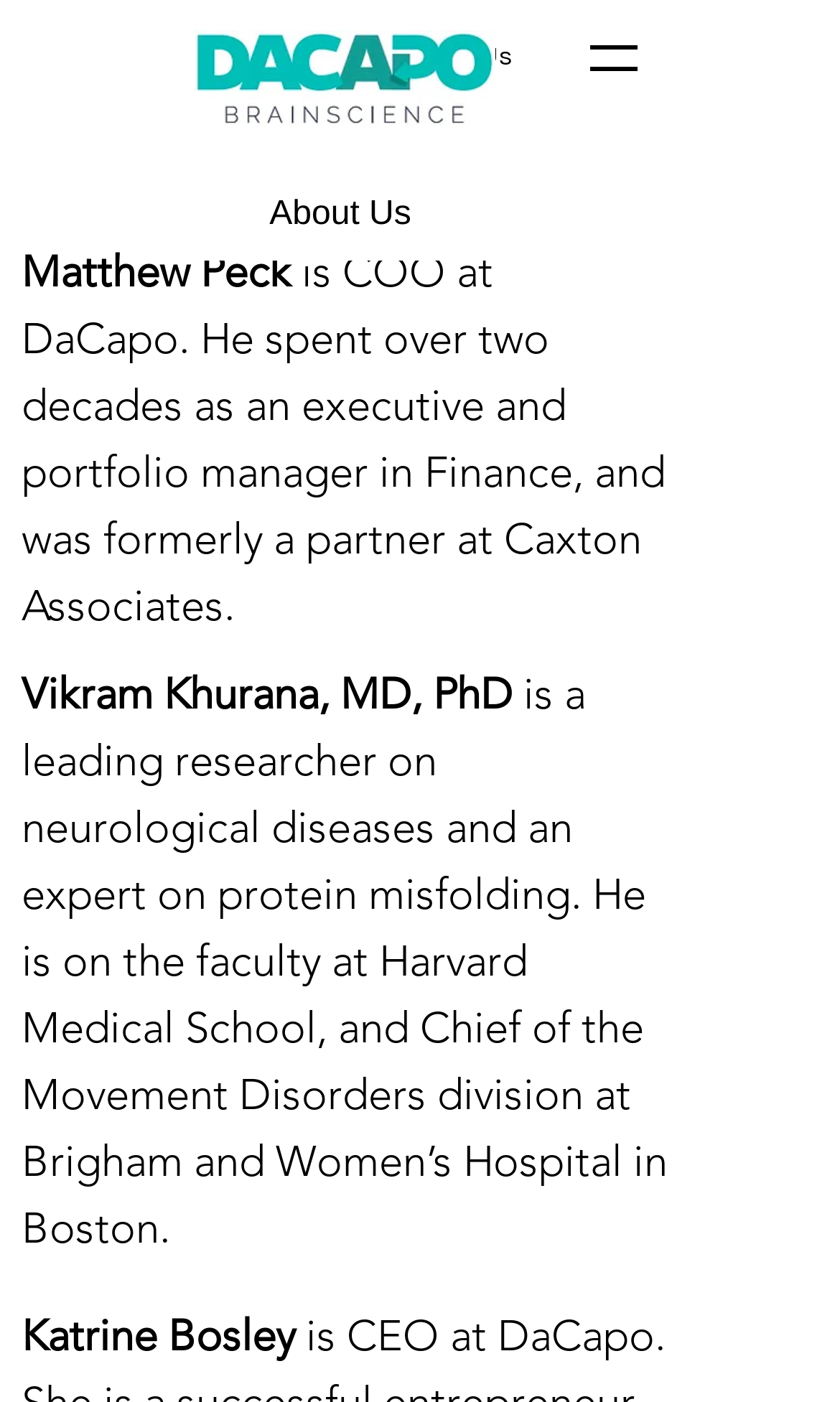Refer to the image and answer the question with as much detail as possible: What is the name of the company where Matthew Peck is COO?

I found the company name by reading the StaticText element that describes Matthew Peck, which says 'is COO at DaCapo'. Therefore, the company name is DaCapo.